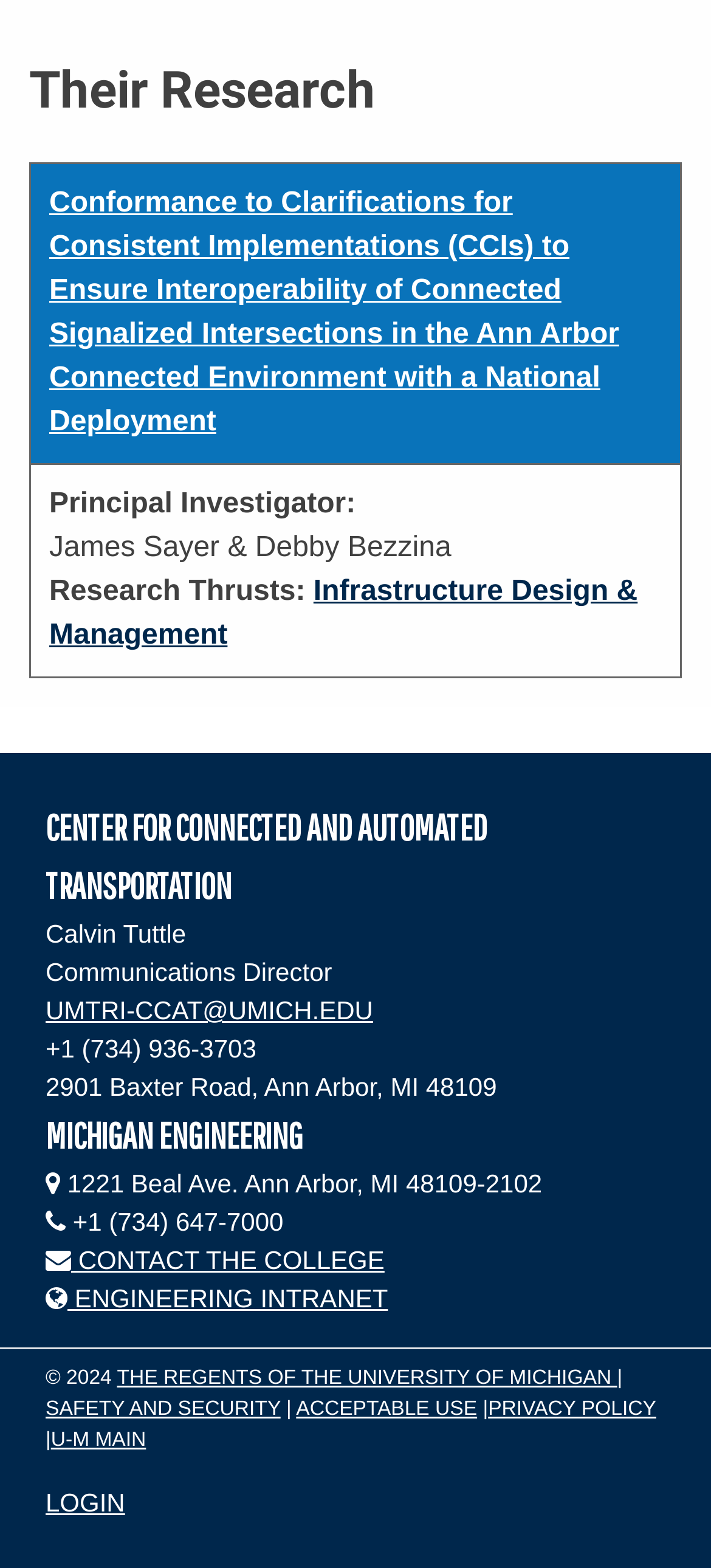Please identify the coordinates of the bounding box for the clickable region that will accomplish this instruction: "View research on Conformance to Clarifications for Consistent Implementations".

[0.069, 0.12, 0.871, 0.279]